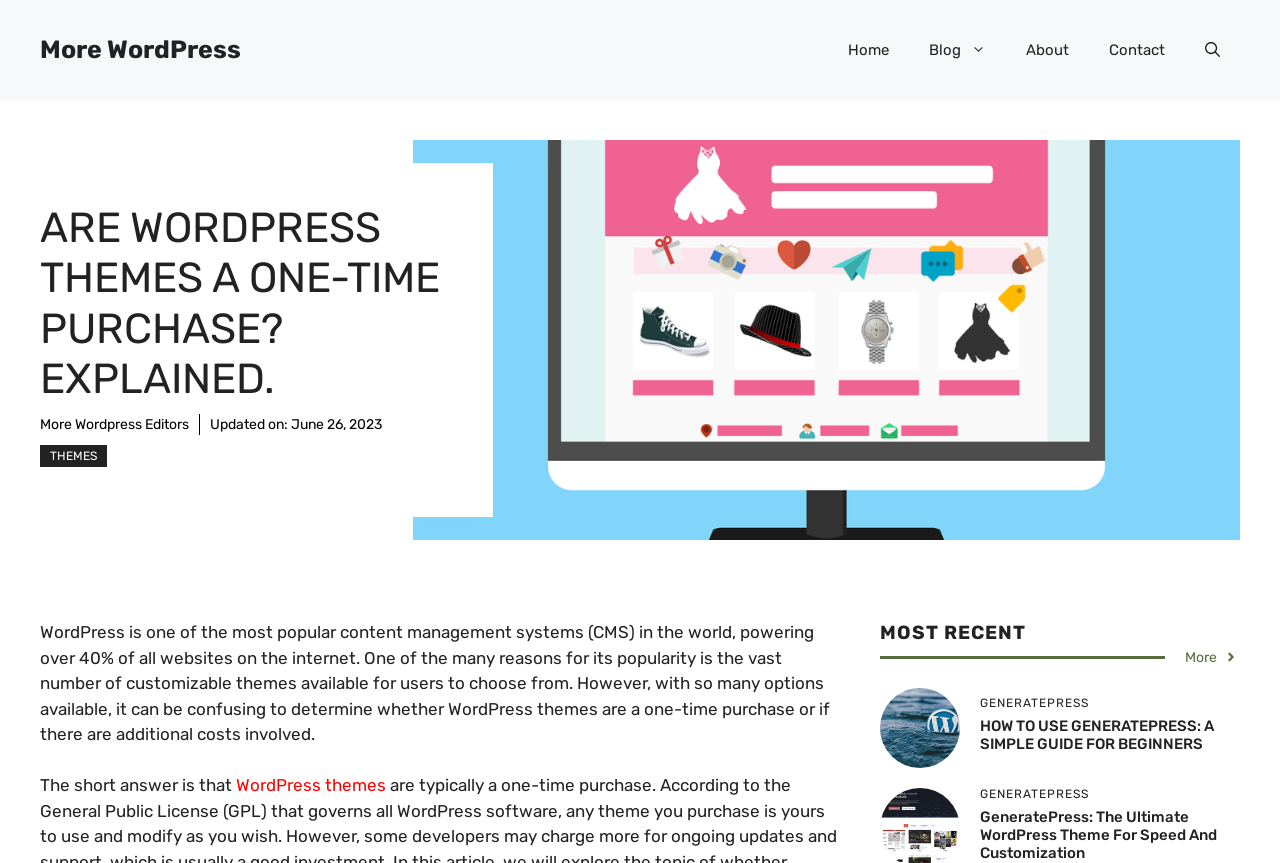Describe in detail what you see on the webpage.

This webpage is about WordPress, a popular content management system (CMS). At the top, there is a banner with a link to "More WordPress" on the left and a navigation menu on the right, containing links to "Home", "Blog", "About", and "Contact", as well as a search button. 

Below the banner, there is a heading that reads "ARE WORDPRESS THEMES A ONE-TIME PURCHASE? EXPLAINED." To the right of the heading, there is a link to "More WordPress Editors". 

Underneath, there is a section with the title "Updated on:" followed by the date "June 26, 2023". Next to this section, there is a link to "THEMES". 

On the right side of the page, there is a large image related to website templates and layouts, accompanied by a long paragraph of text that explains the popularity of WordPress and the availability of customizable themes. The text also raises the question of whether WordPress themes are a one-time purchase or if there are additional costs involved. 

Further down, there is a section with the heading "MOST RECENT" and a link to "More" on the right. Below this section, there are several articles or blog posts, each with a heading and a link. The articles appear to be related to WordPress, with topics such as using GeneratePress, a WordPress theme for speed and customization.